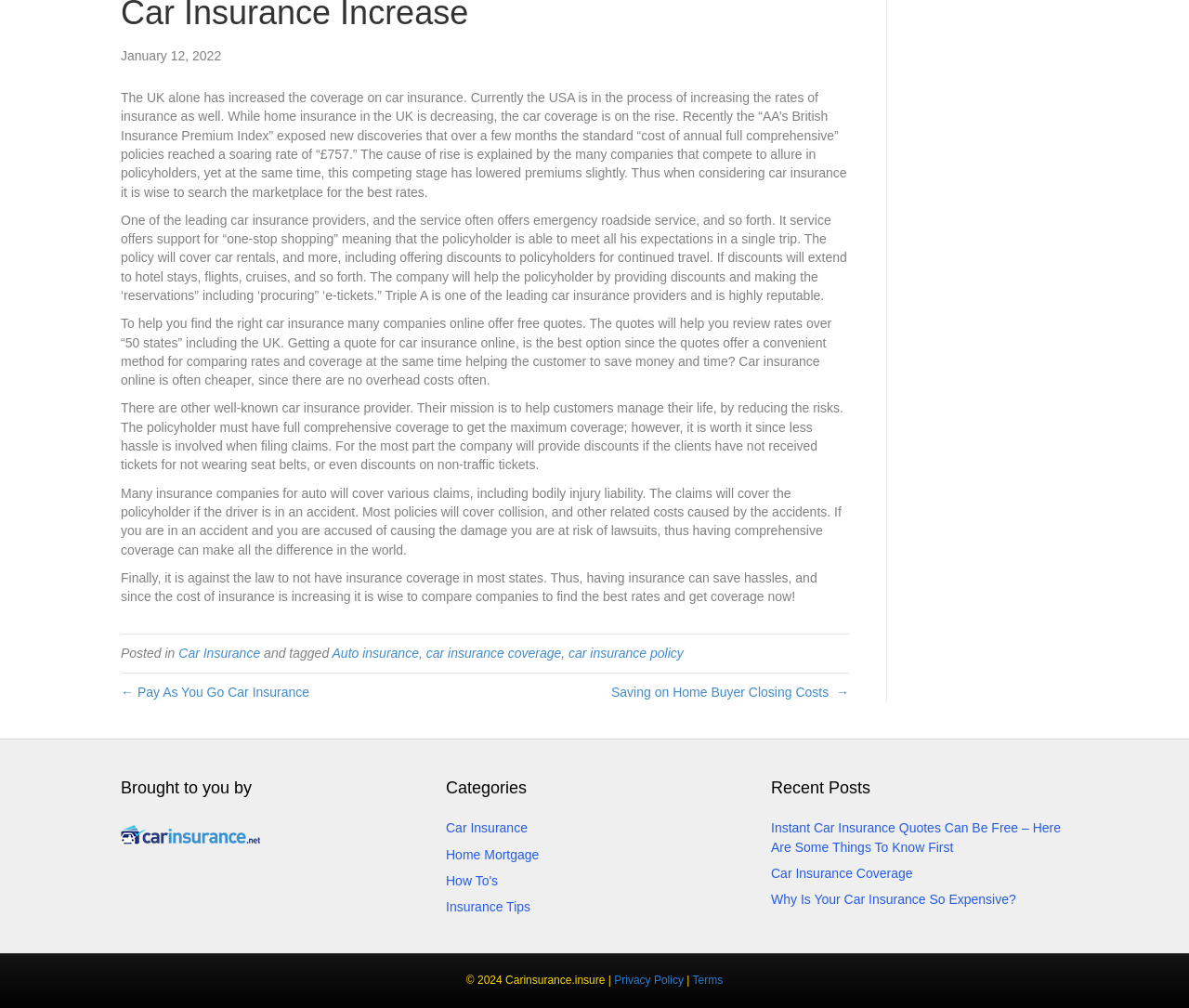Predict the bounding box of the UI element that fits this description: "How To's".

[0.375, 0.866, 0.419, 0.881]